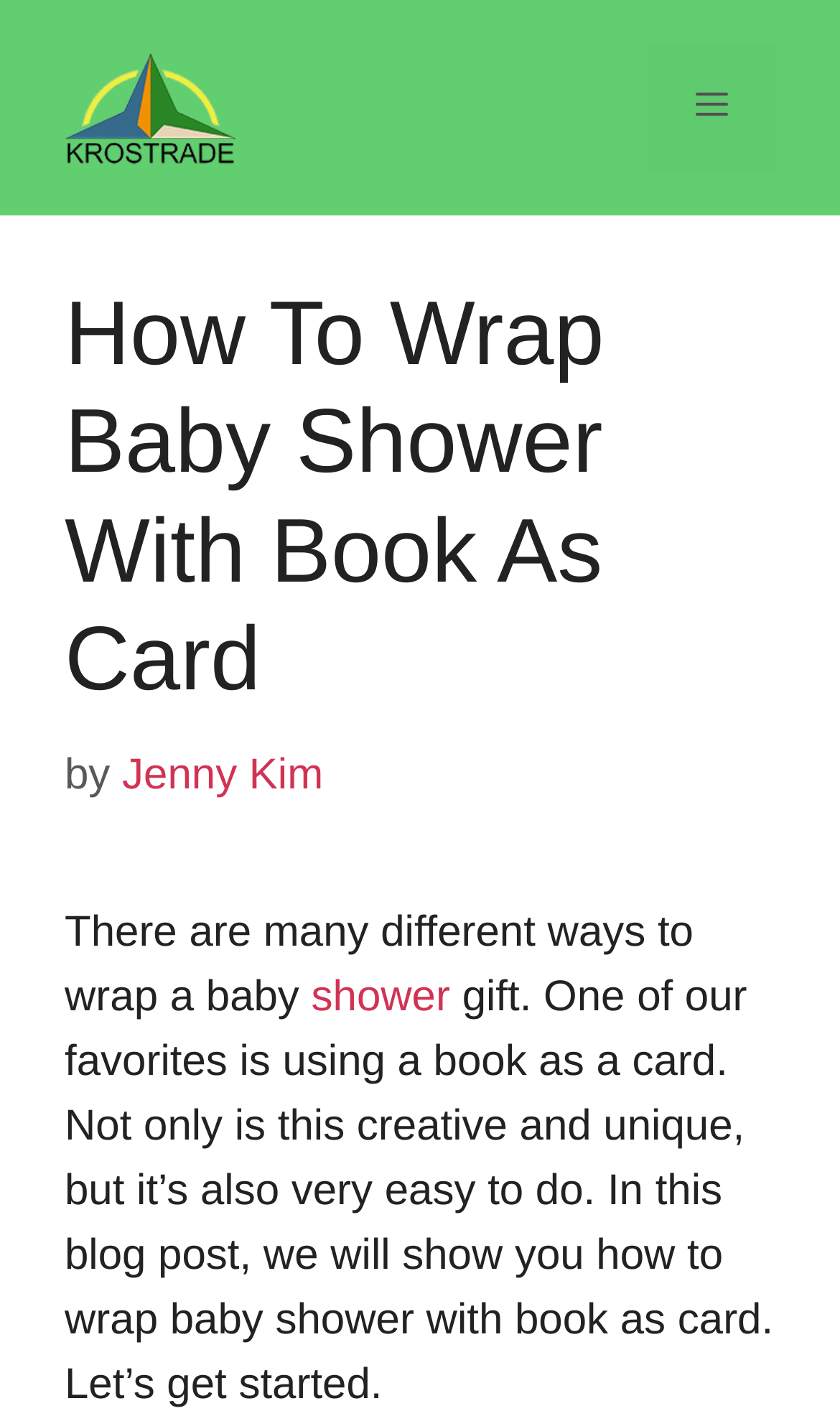Using the given description, provide the bounding box coordinates formatted as (top-left x, top-left y, bottom-right x, bottom-right y), with all values being floating point numbers between 0 and 1. Description: Menu

[0.771, 0.03, 0.923, 0.122]